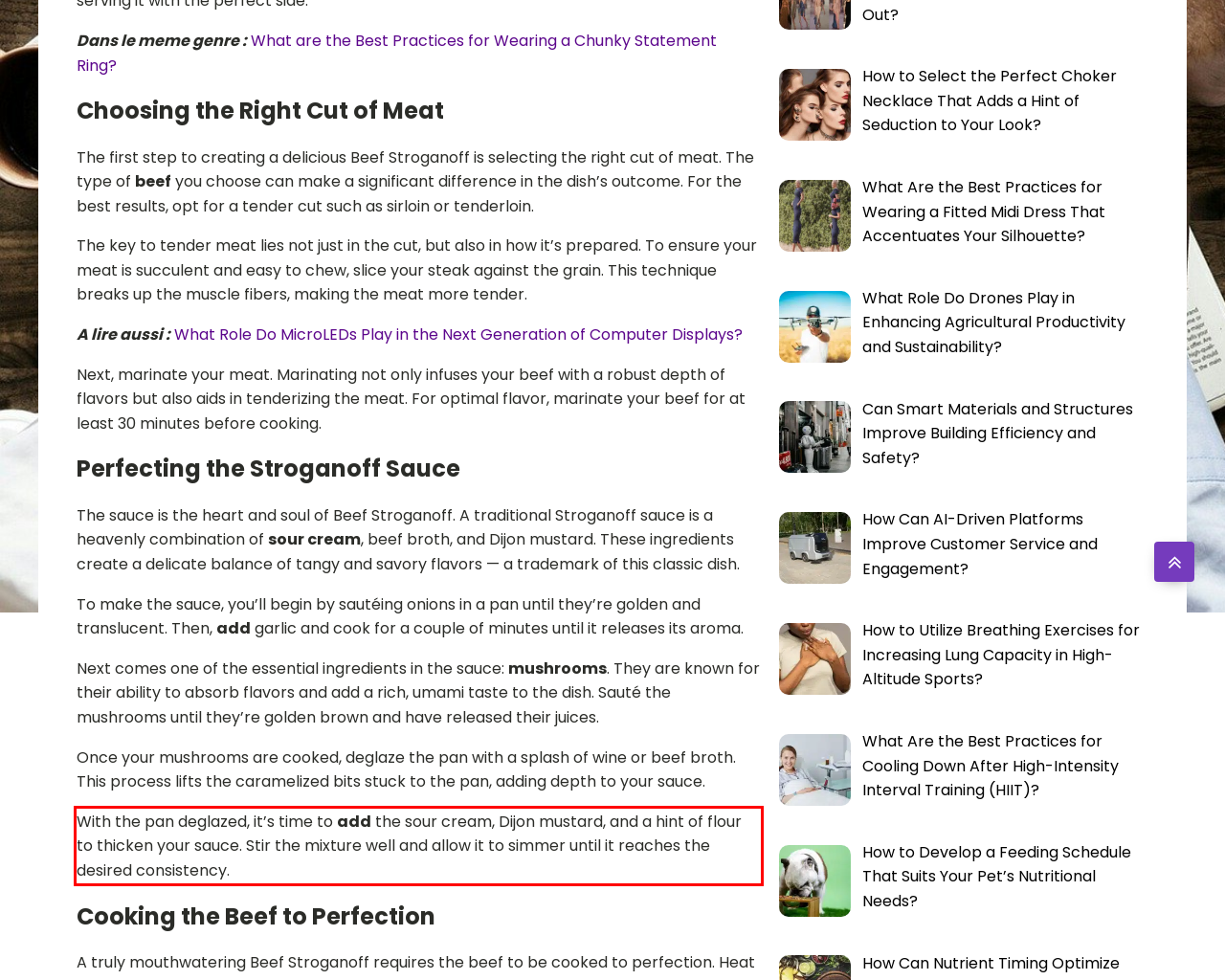Identify the red bounding box in the webpage screenshot and perform OCR to generate the text content enclosed.

With the pan deglazed, it’s time to add the sour cream, Dijon mustard, and a hint of flour to thicken your sauce. Stir the mixture well and allow it to simmer until it reaches the desired consistency.